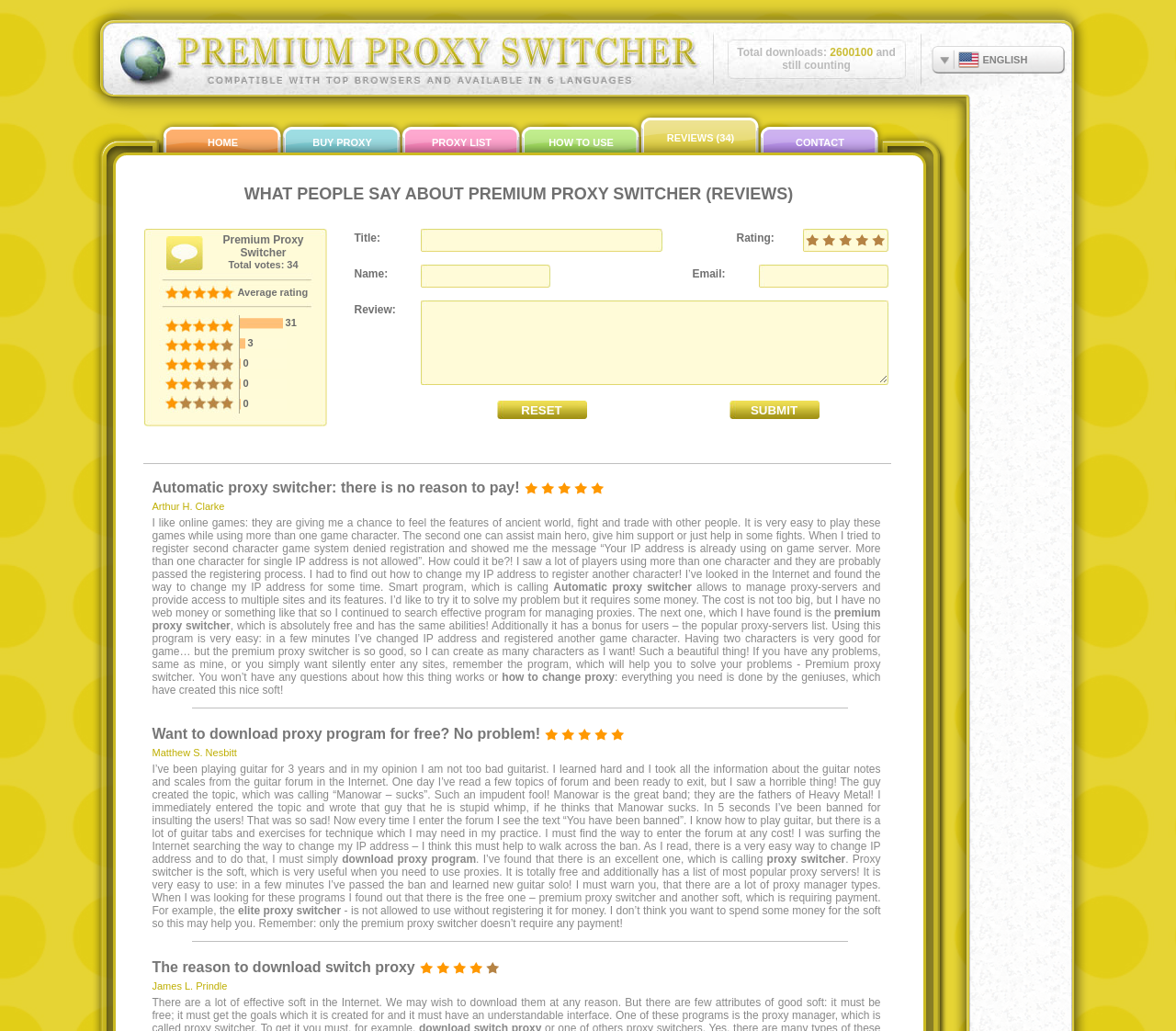Please specify the bounding box coordinates in the format (top-left x, top-left y, bottom-right x, bottom-right y), with values ranging from 0 to 1. Identify the bounding box for the UI component described as follows: instagram

None